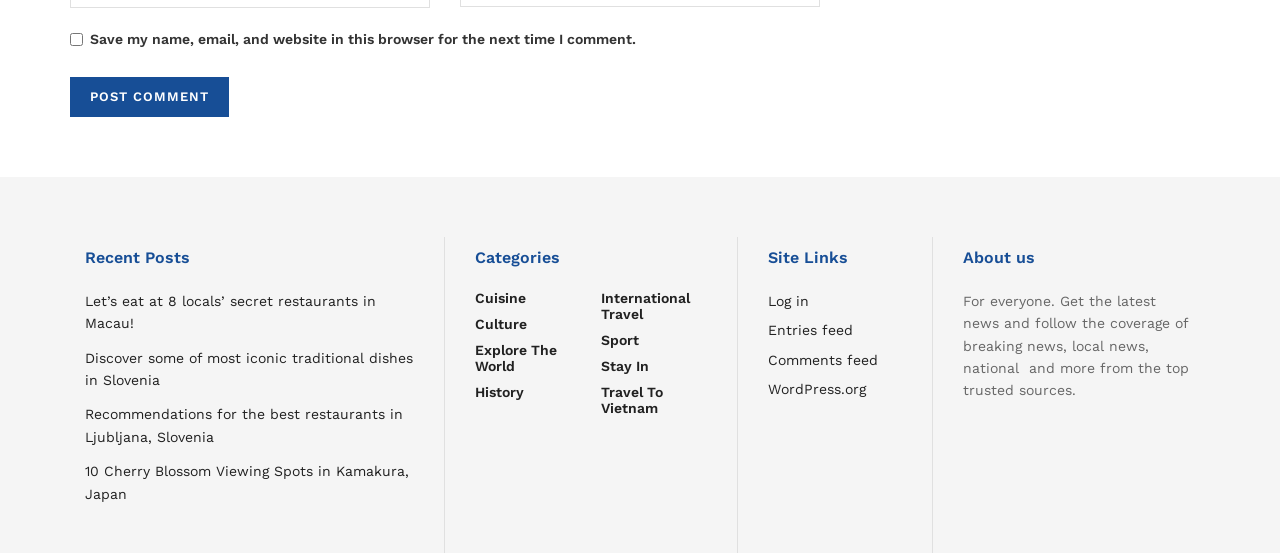How many headings are on the webpage?
Please provide a detailed and comprehensive answer to the question.

I counted the number of headings on the webpage, which are 'Recent Posts', 'Categories', 'Site Links', and 'About us'.